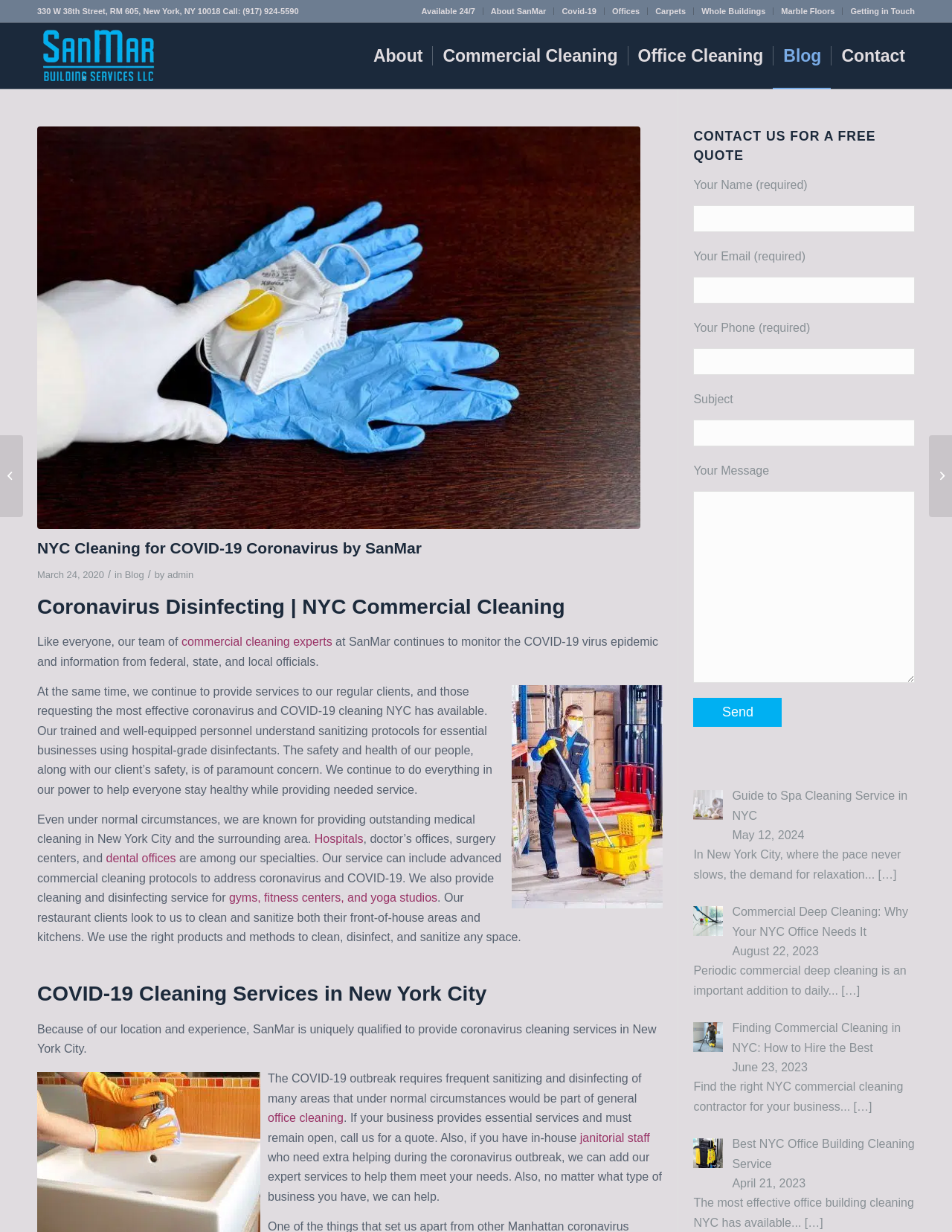For the element described, predict the bounding box coordinates as (top-left x, top-left y, bottom-right x, bottom-right y). All values should be between 0 and 1. Element description: Marble Floors

[0.821, 0.001, 0.877, 0.017]